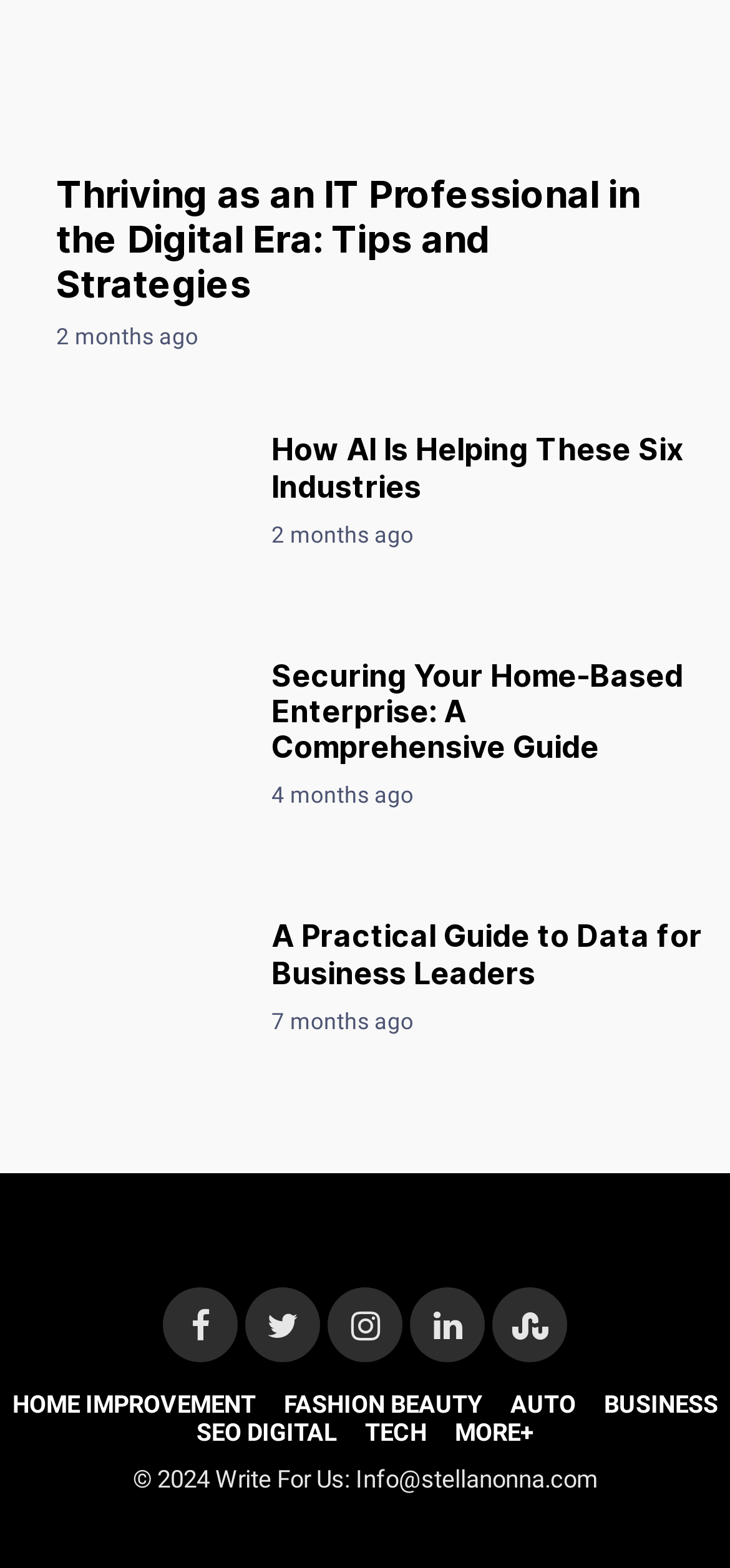Pinpoint the bounding box coordinates of the clickable element needed to complete the instruction: "View the article about AI helping six industries". The coordinates should be provided as four float numbers between 0 and 1: [left, top, right, bottom].

[0.038, 0.303, 0.321, 0.32]